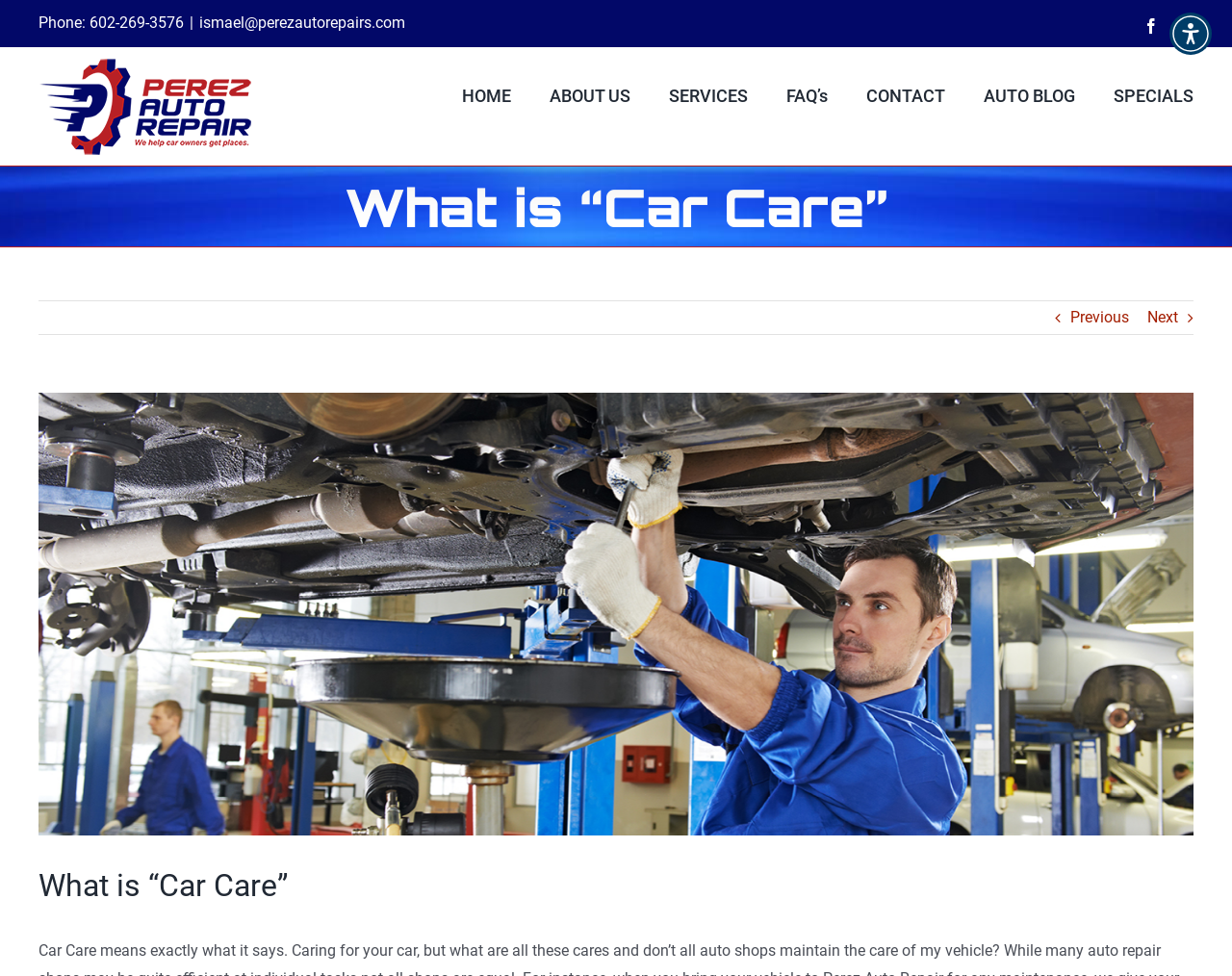Locate the bounding box coordinates of the element that should be clicked to execute the following instruction: "Go to HOME page".

[0.375, 0.05, 0.415, 0.143]